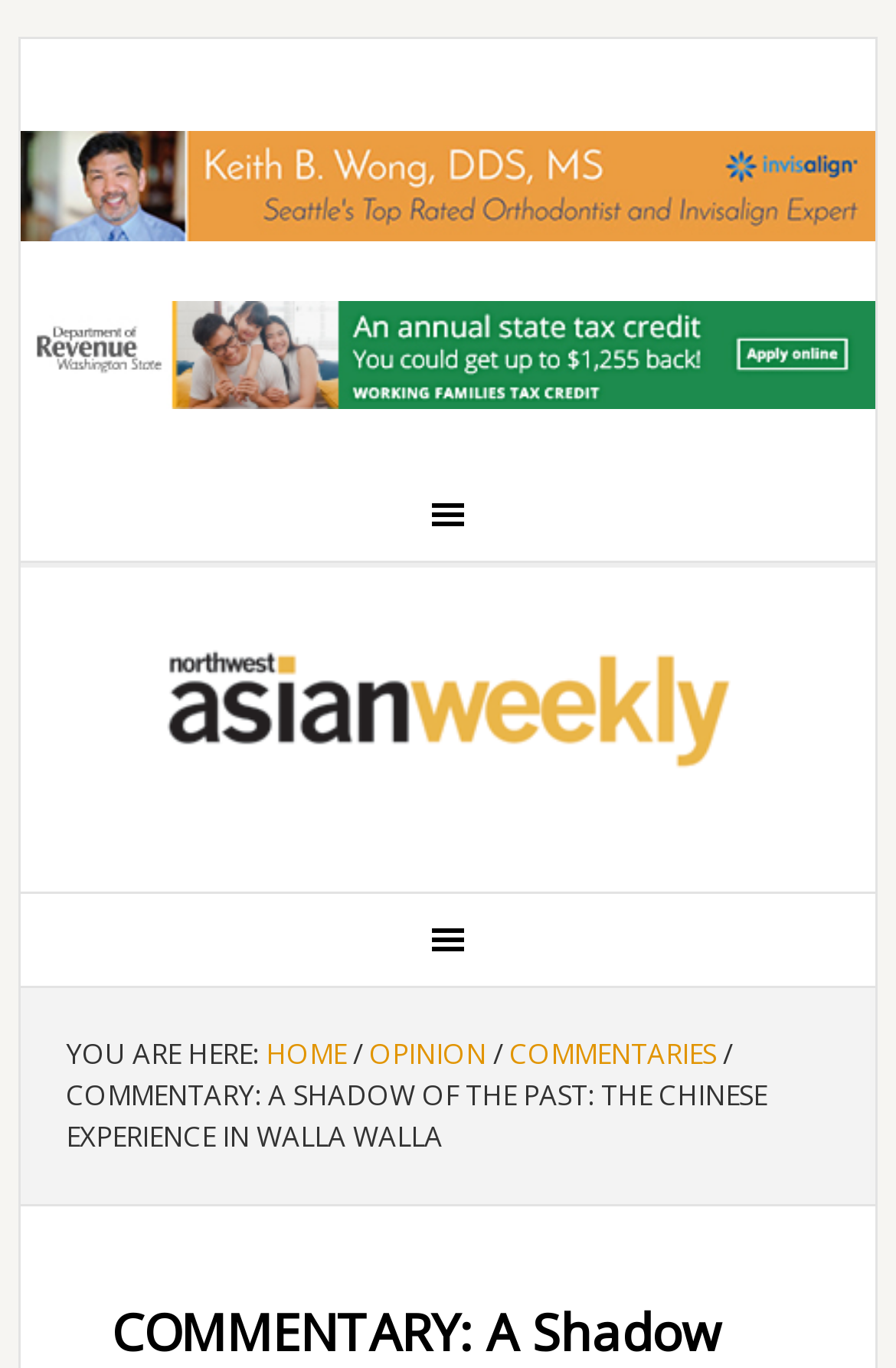What is the title of the article?
We need a detailed and meticulous answer to the question.

I found the title of the article by looking at the static text element with the longest text, which is located at the top of the main content area. The text is 'COMMENTARY: A SHADOW OF THE PAST: THE CHINESE EXPERIENCE IN WALLA WALLA'.